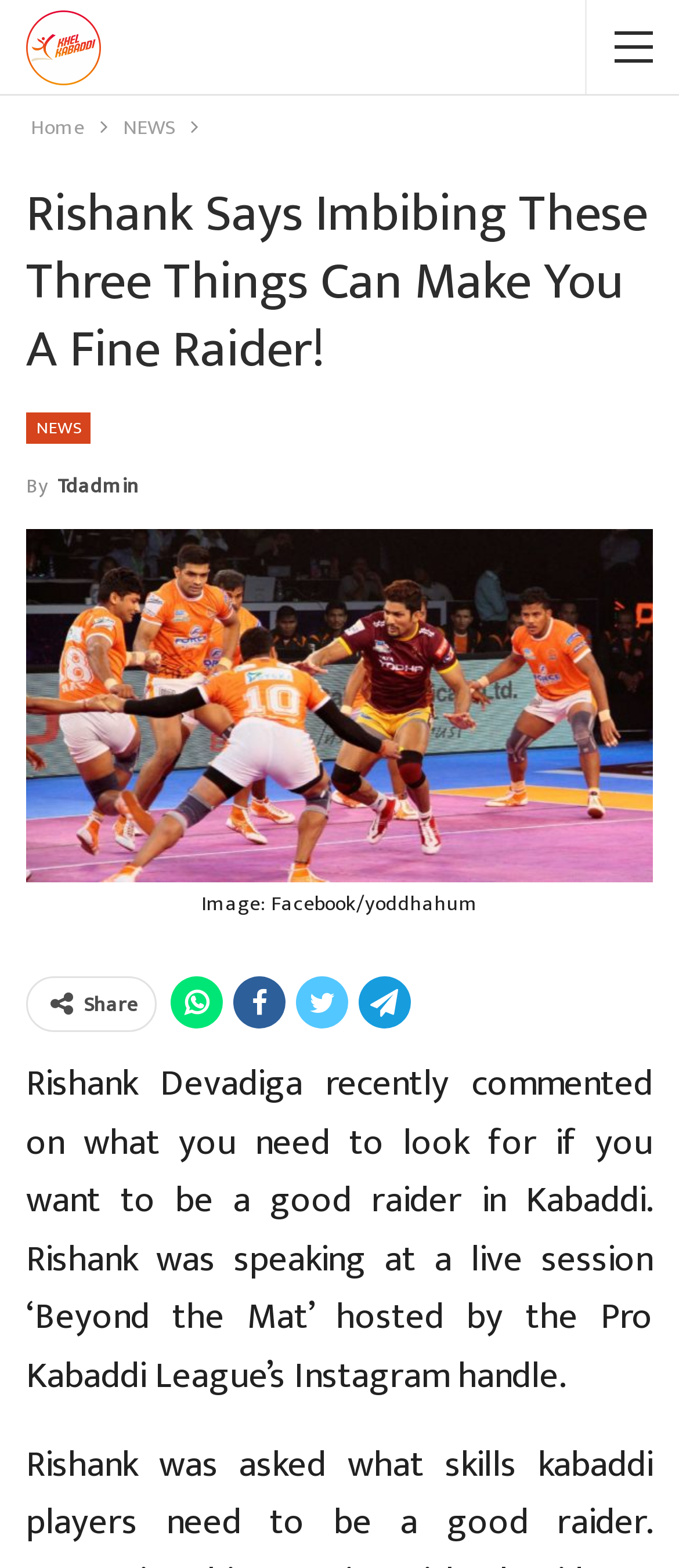Locate the bounding box of the UI element with the following description: "By tdadmin".

[0.038, 0.294, 0.205, 0.324]